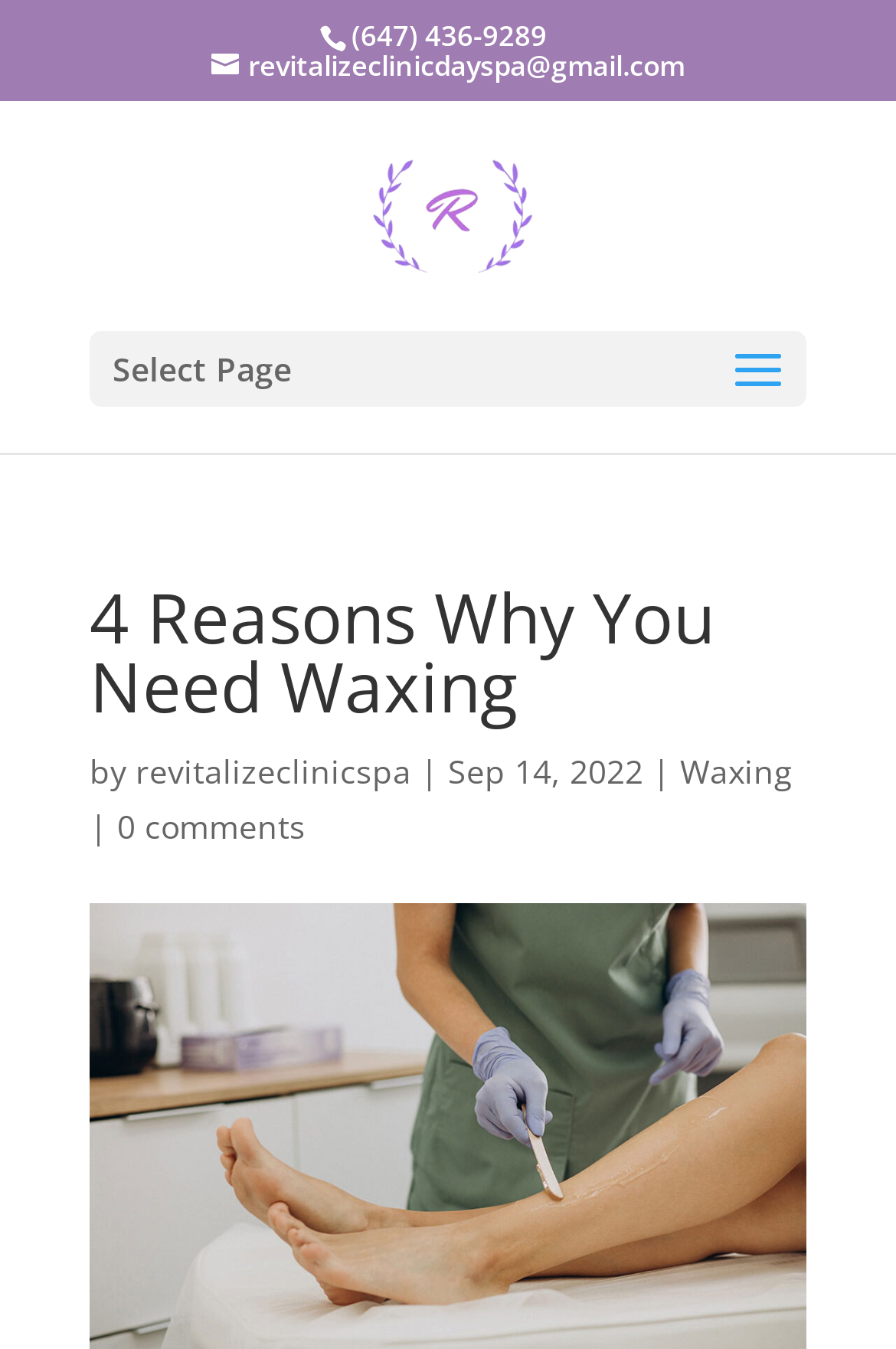Extract the bounding box coordinates for the UI element described by the text: "(647) 436-9289". The coordinates should be in the form of [left, top, right, bottom] with values between 0 and 1.

[0.392, 0.012, 0.61, 0.041]